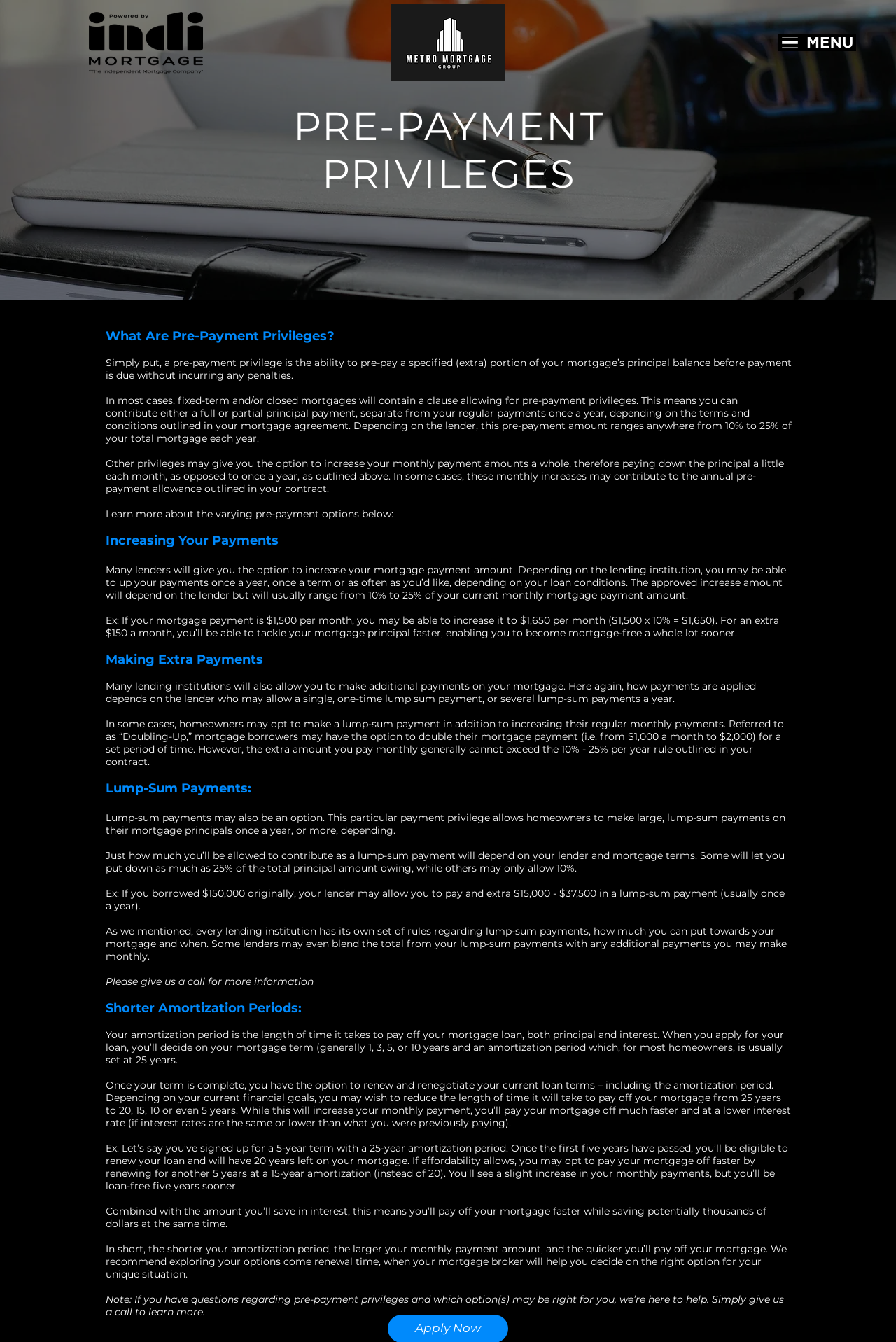Please study the image and answer the question comprehensively:
Who can help with pre-payment privileges?

The webpage suggests that a mortgage broker can help with pre-payment privileges and provide guidance on which options may be right for you.